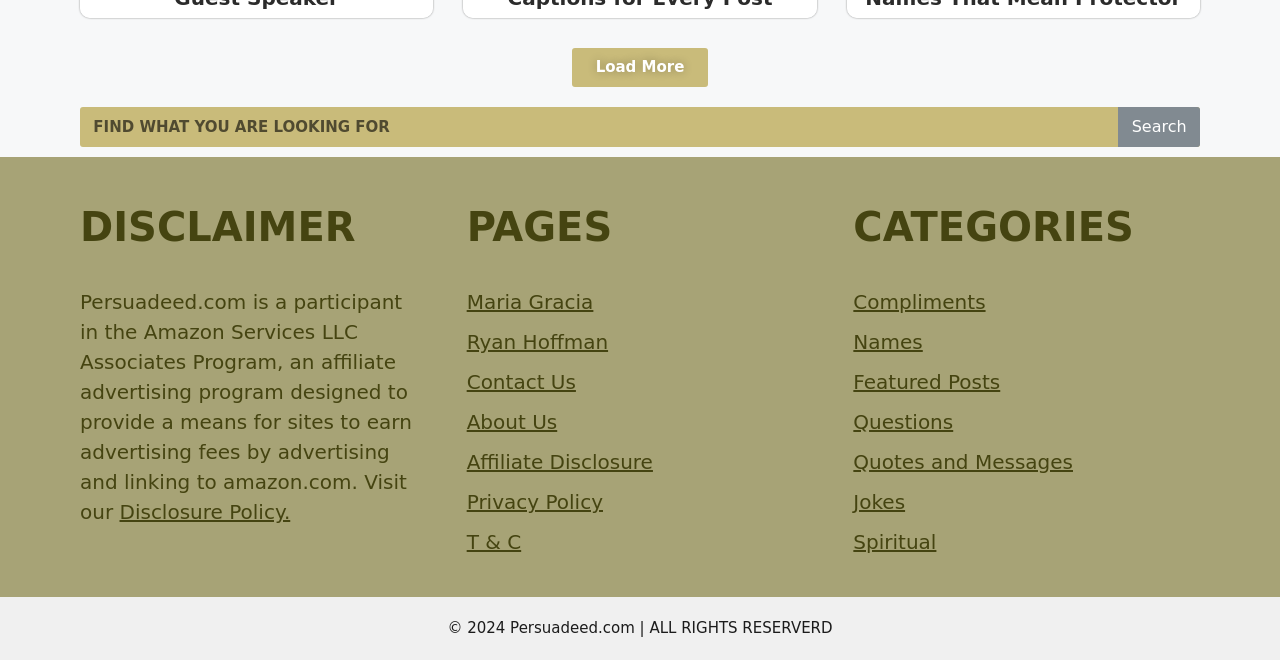Indicate the bounding box coordinates of the element that needs to be clicked to satisfy the following instruction: "Visit the About Us page". The coordinates should be four float numbers between 0 and 1, i.e., [left, top, right, bottom].

[0.365, 0.622, 0.435, 0.658]